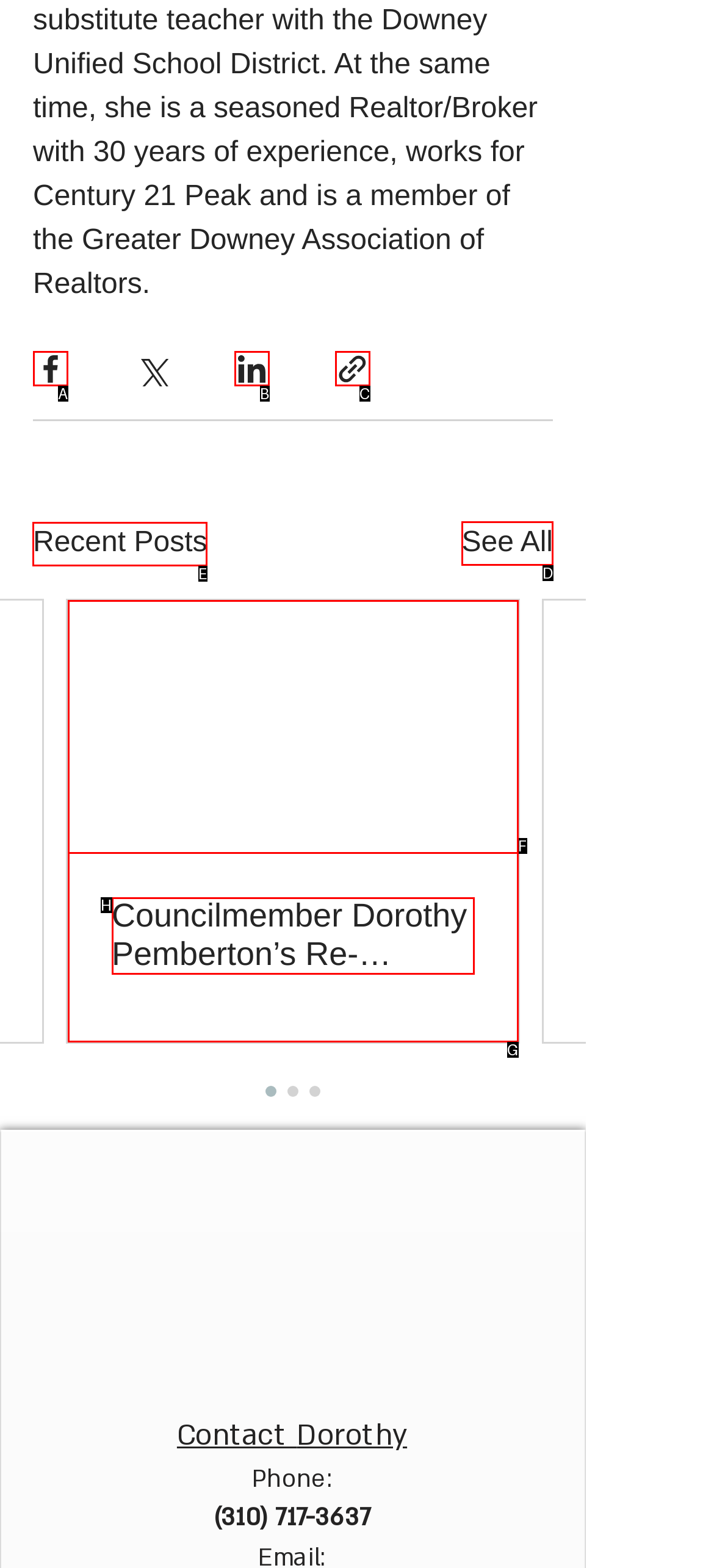Which lettered option should I select to achieve the task: View recent posts according to the highlighted elements in the screenshot?

E